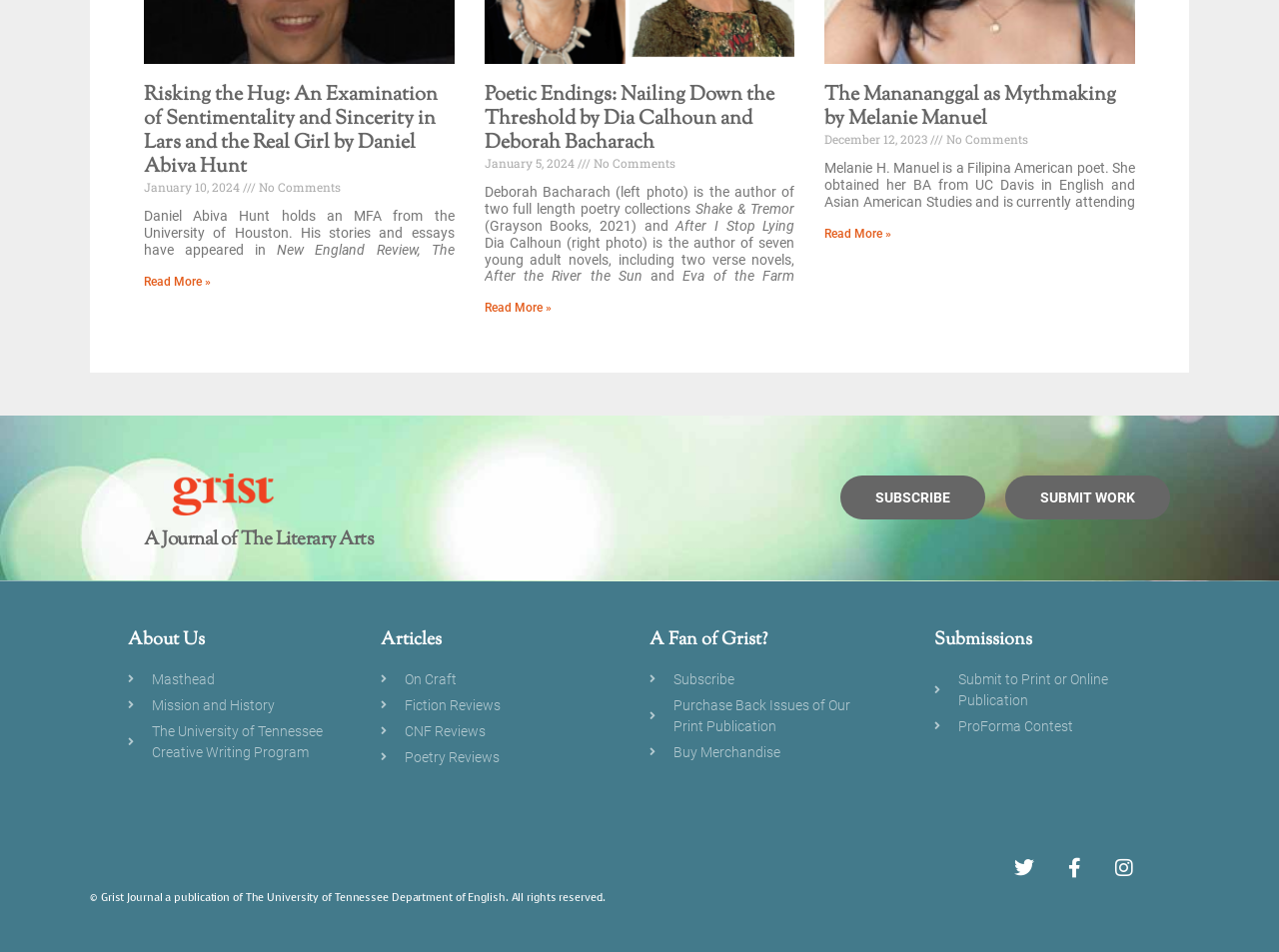Pinpoint the bounding box coordinates of the clickable element needed to complete the instruction: "Submit work to Grist". The coordinates should be provided as four float numbers between 0 and 1: [left, top, right, bottom].

[0.786, 0.5, 0.915, 0.546]